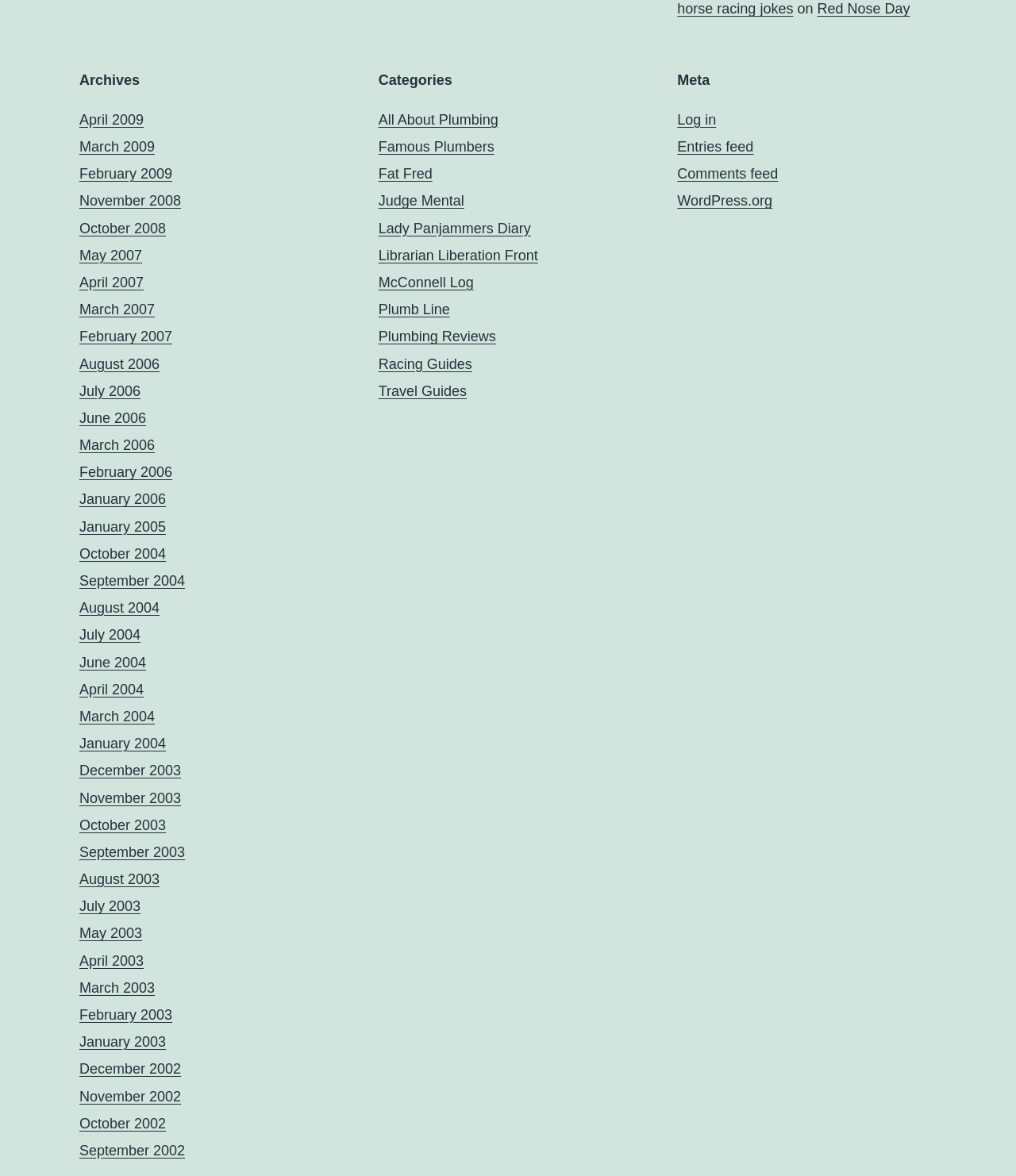Locate the bounding box of the UI element with the following description: "January 2004".

[0.078, 0.626, 0.163, 0.639]